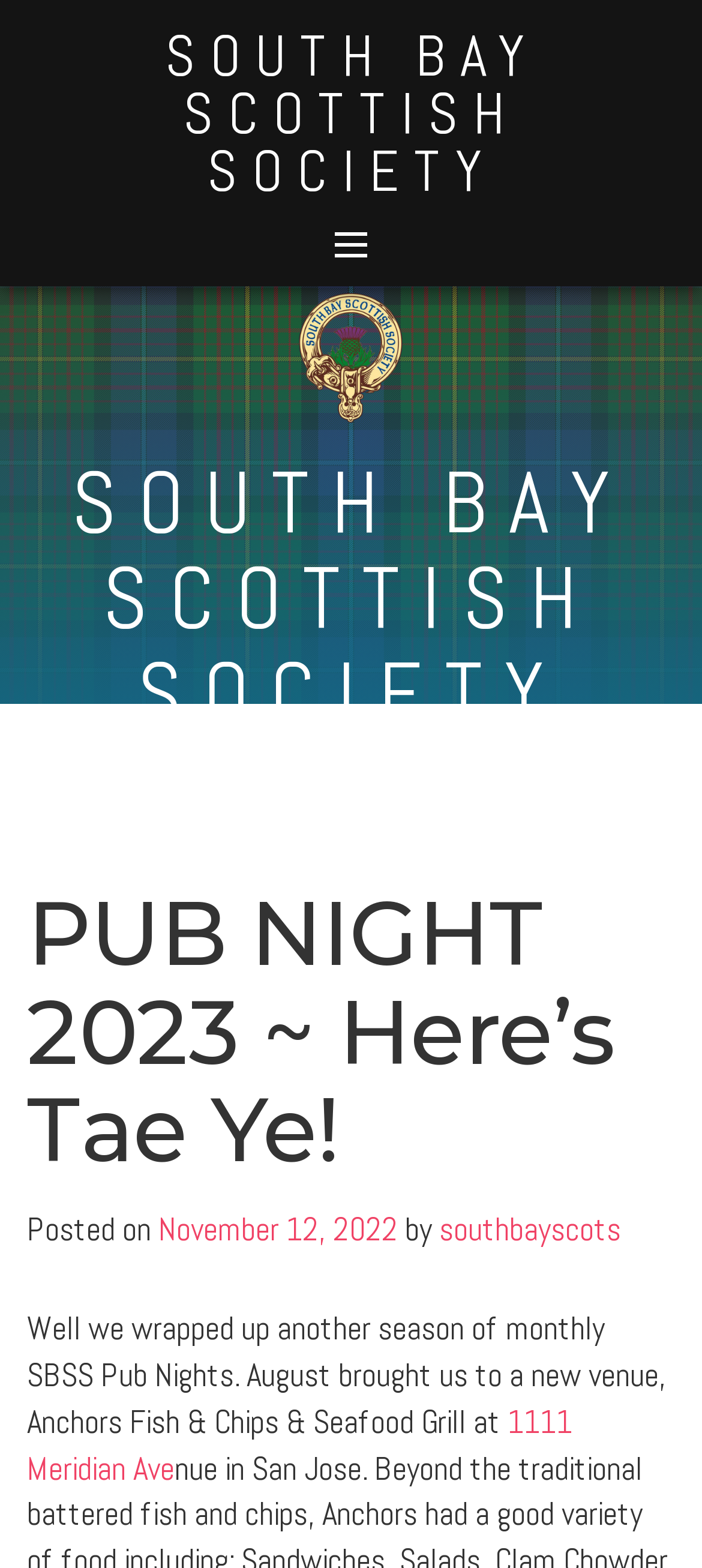Determine the bounding box coordinates of the clickable region to execute the instruction: "Click on the South Bay Scottish Society logo". The coordinates should be four float numbers between 0 and 1, denoted as [left, top, right, bottom].

[0.397, 0.222, 0.603, 0.248]